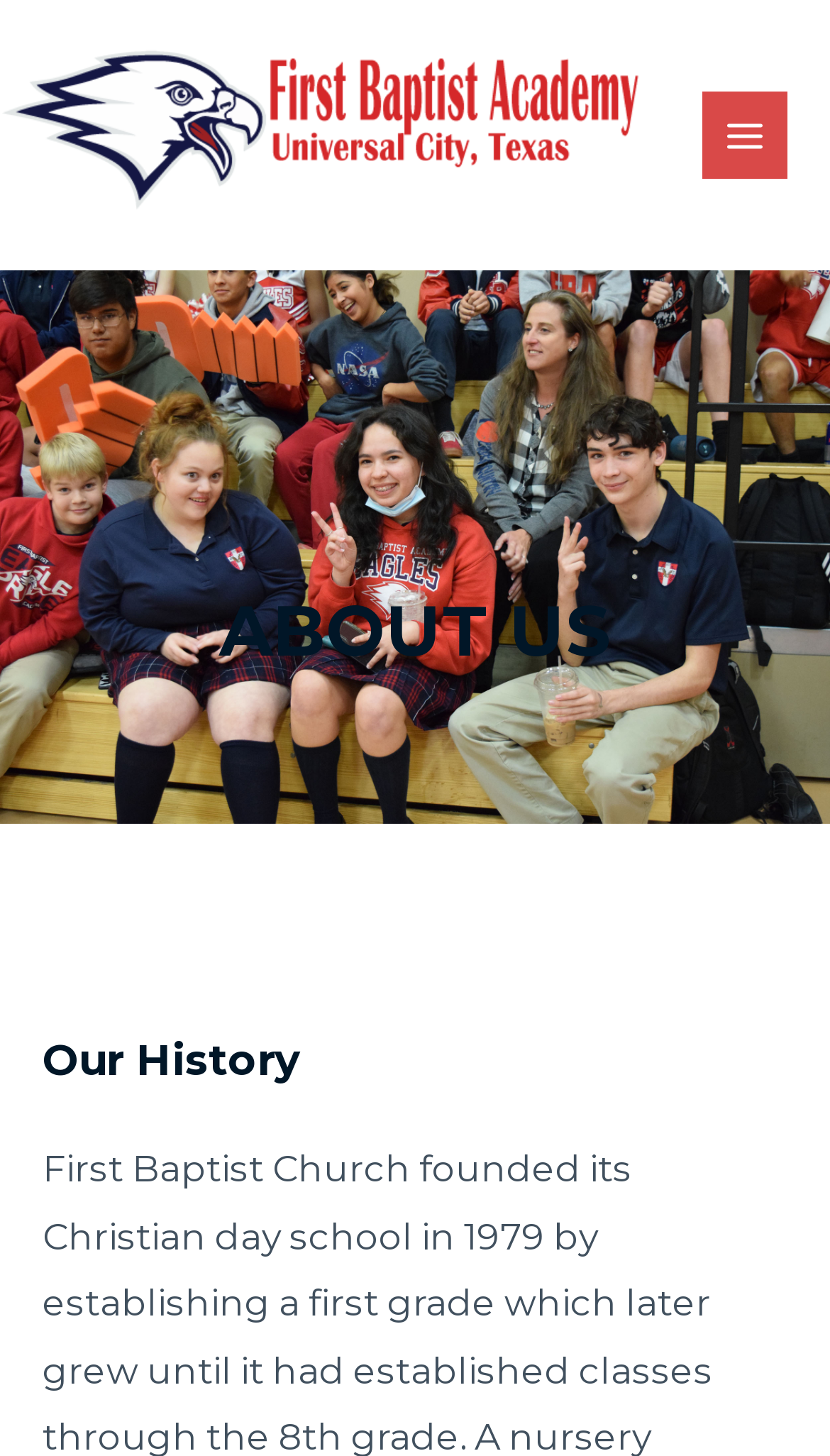Determine the bounding box coordinates for the UI element with the following description: "Main Menu". The coordinates should be four float numbers between 0 and 1, represented as [left, top, right, bottom].

[0.845, 0.063, 0.949, 0.123]